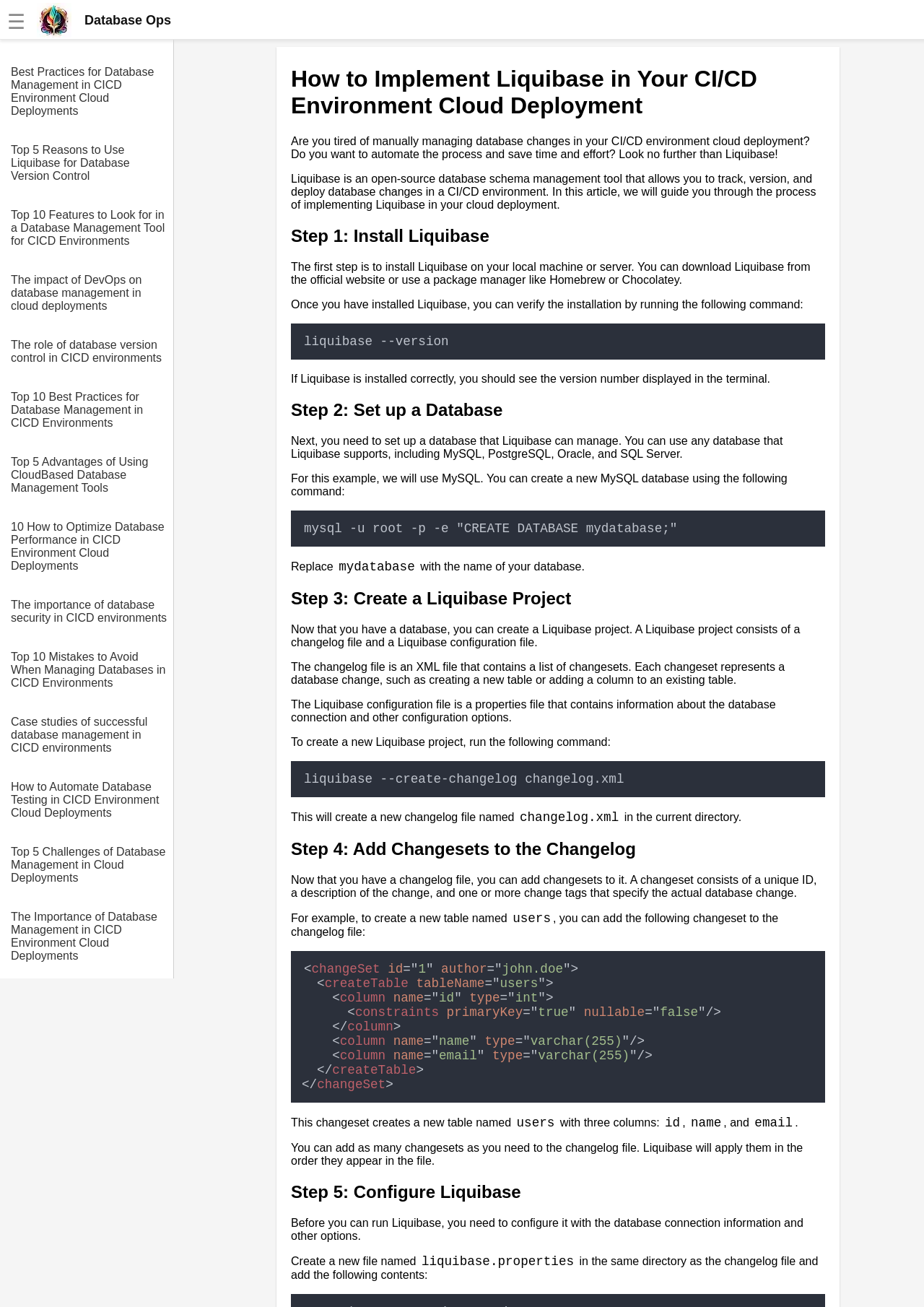Provide a brief response to the question below using a single word or phrase: 
What is the purpose of a changelog file in Liquibase?

Contains a list of changesets